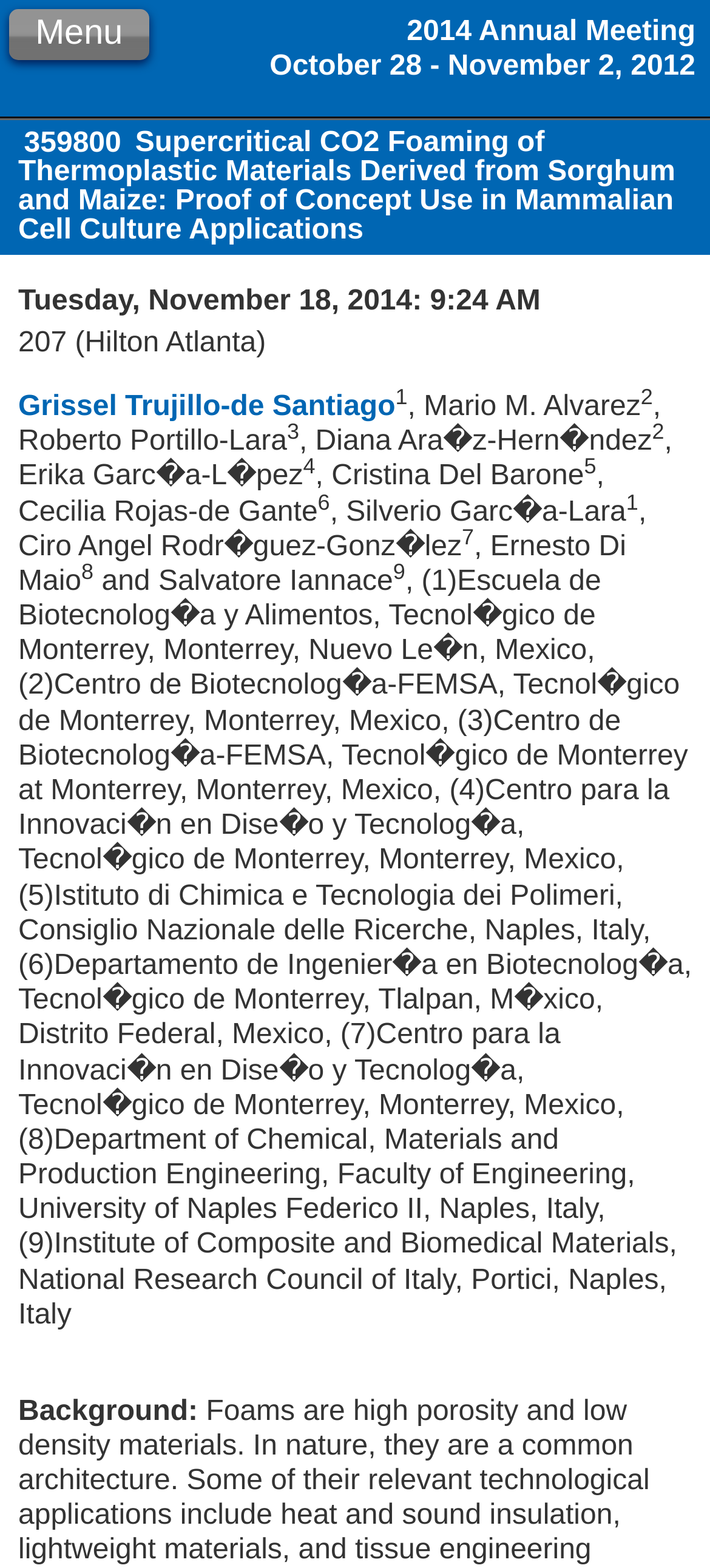What is the topic of the abstract?
Refer to the screenshot and answer in one word or phrase.

Supercritical CO2 Foaming of Thermoplastic Materials